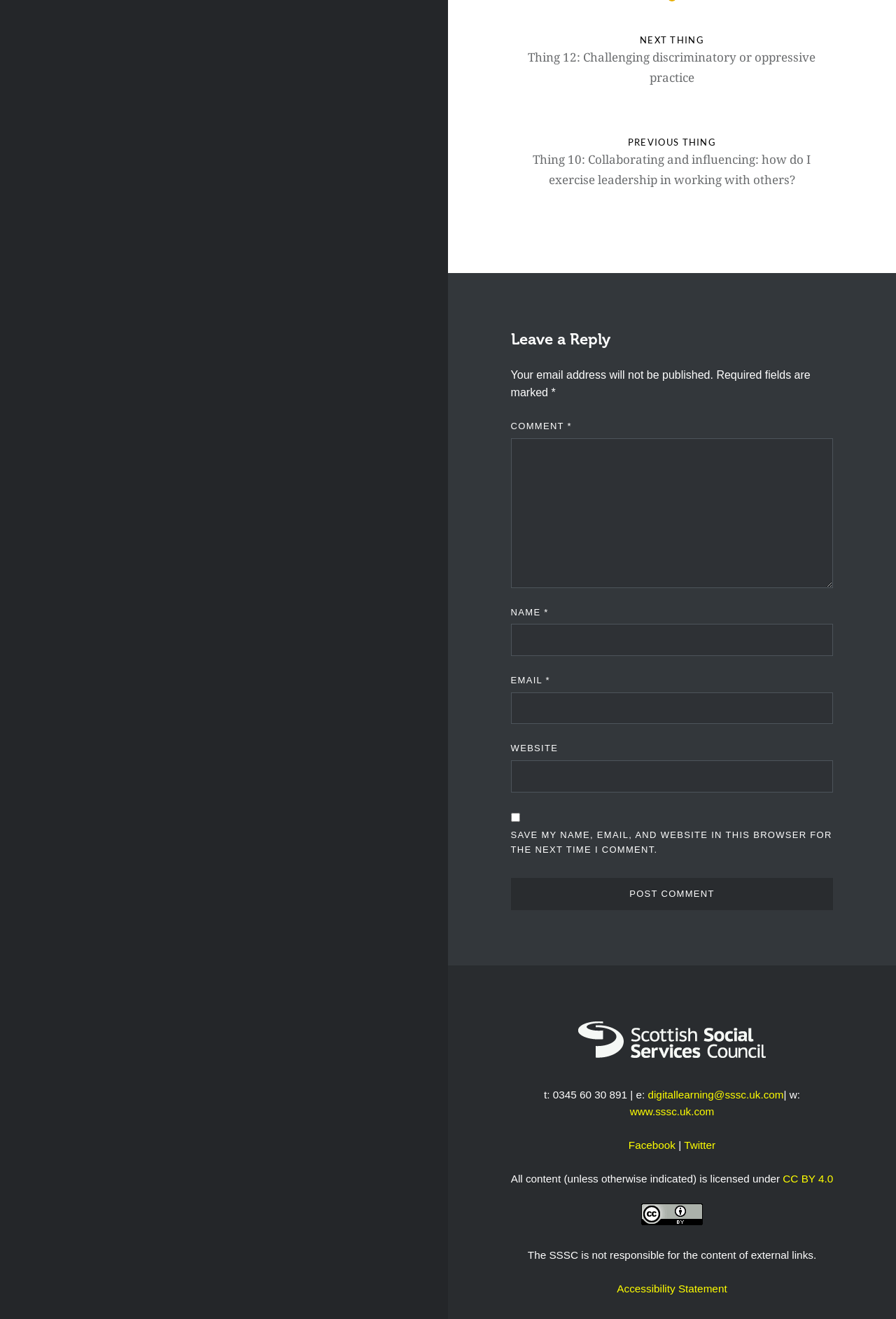Please find the bounding box coordinates of the element that must be clicked to perform the given instruction: "Enter a comment". The coordinates should be four float numbers from 0 to 1, i.e., [left, top, right, bottom].

[0.57, 0.332, 0.93, 0.446]